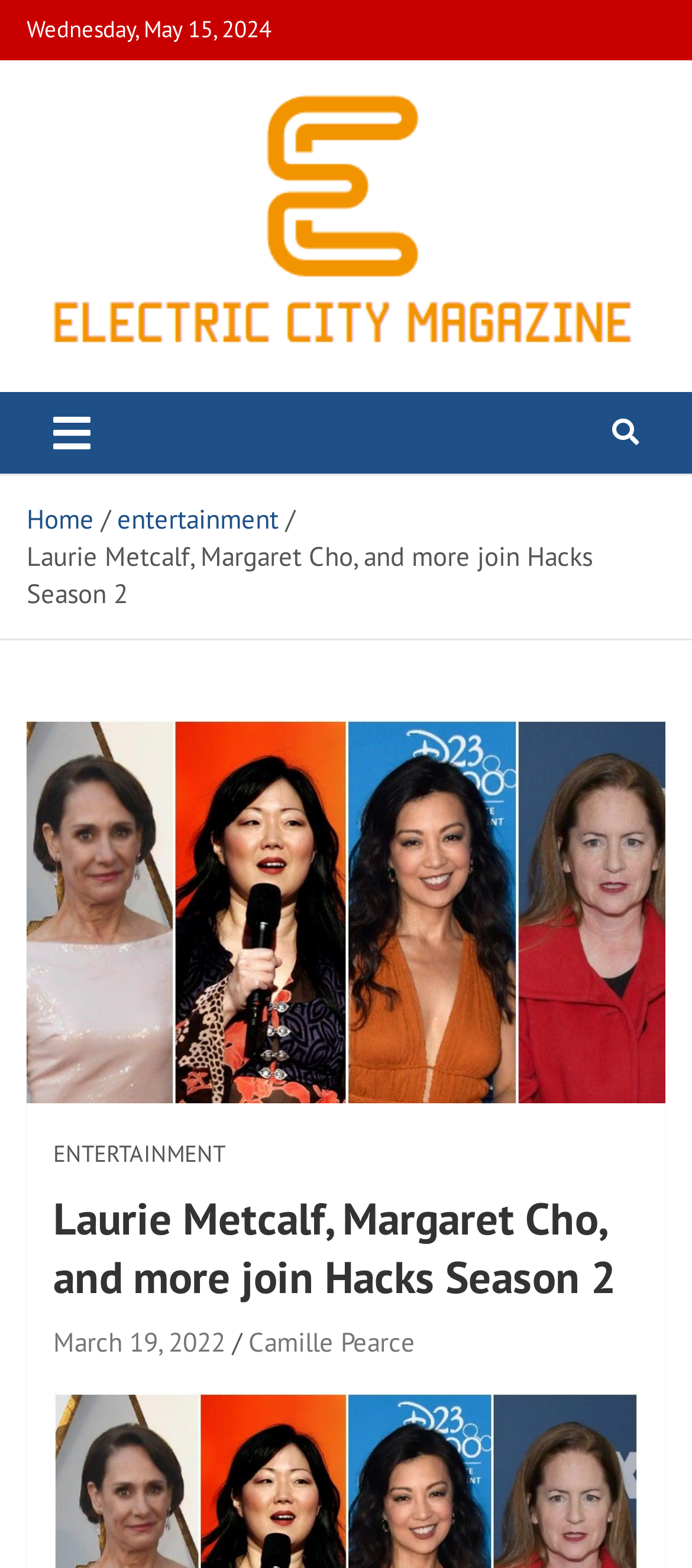Refer to the image and provide an in-depth answer to the question: 
Who is the author of the article?

I found the author of the article by looking at the link 'Camille Pearce' which is located below the header of the article.